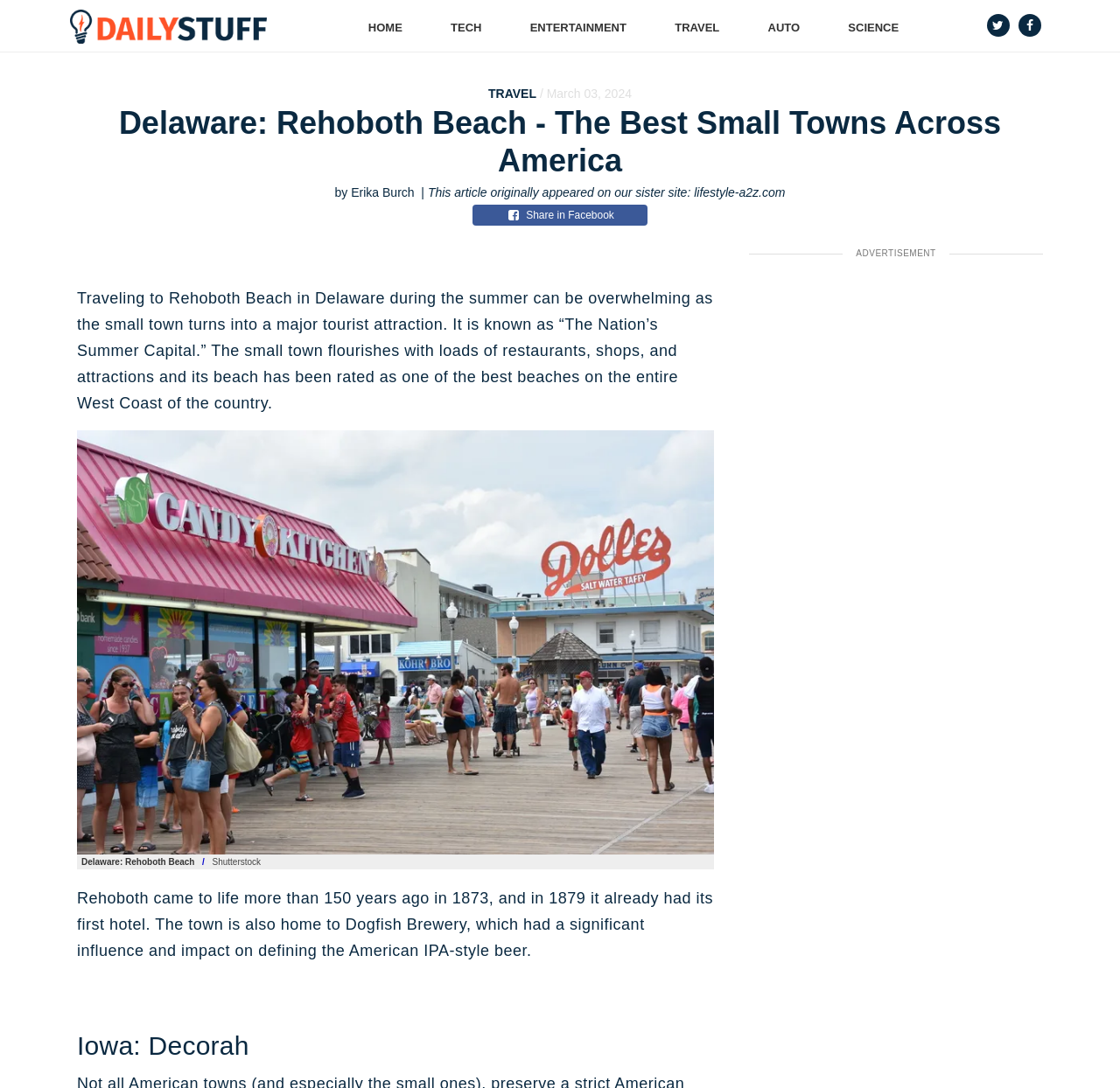When was the first hotel built in Rehoboth Beach?
Using the information presented in the image, please offer a detailed response to the question.

The article states that Rehoboth came to life more than 150 years ago in 1873, and in 1879 it already had its first hotel.